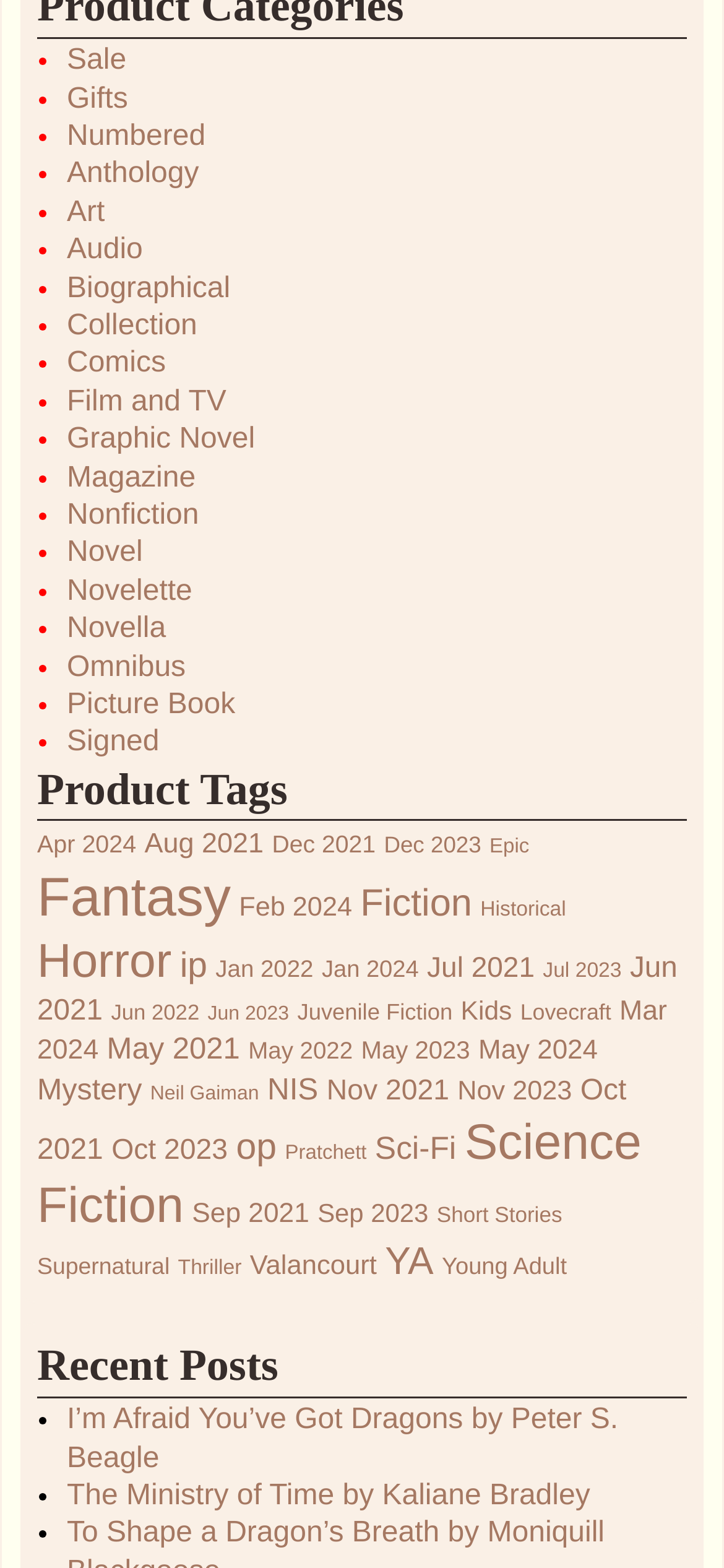What is the category with the most products?
Can you provide an in-depth and detailed response to the question?

The category with the most products is 'Science Fiction' because the link element with the text 'Science Fiction (794 products)' has the highest number of products among all categories, indicating that it has the most products.